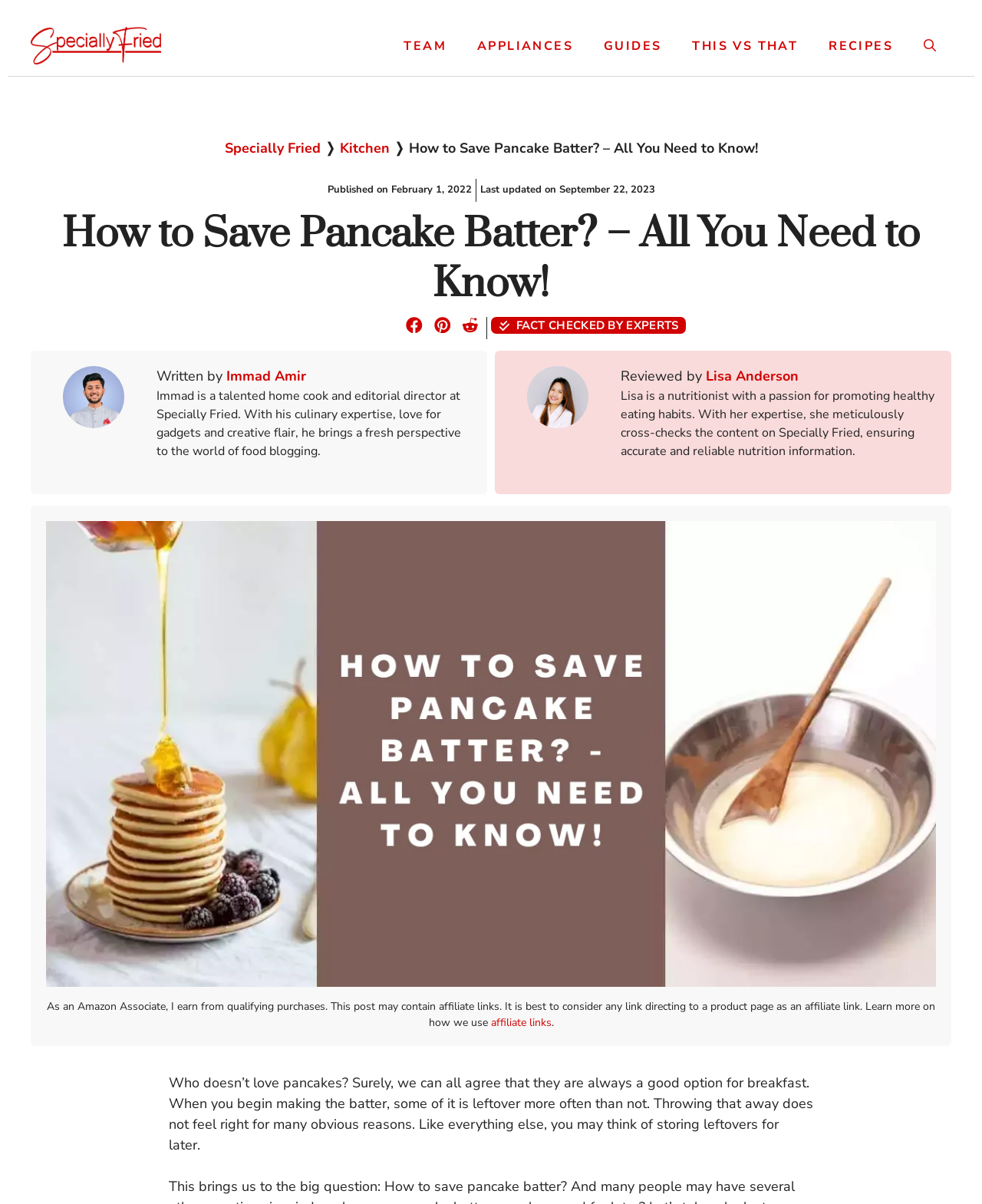What is the purpose of the affiliate links?
Based on the image, answer the question with as much detail as possible.

I found the answer by reading the disclaimer at the bottom of the webpage, which explains that the website earns from qualifying purchases through affiliate links.